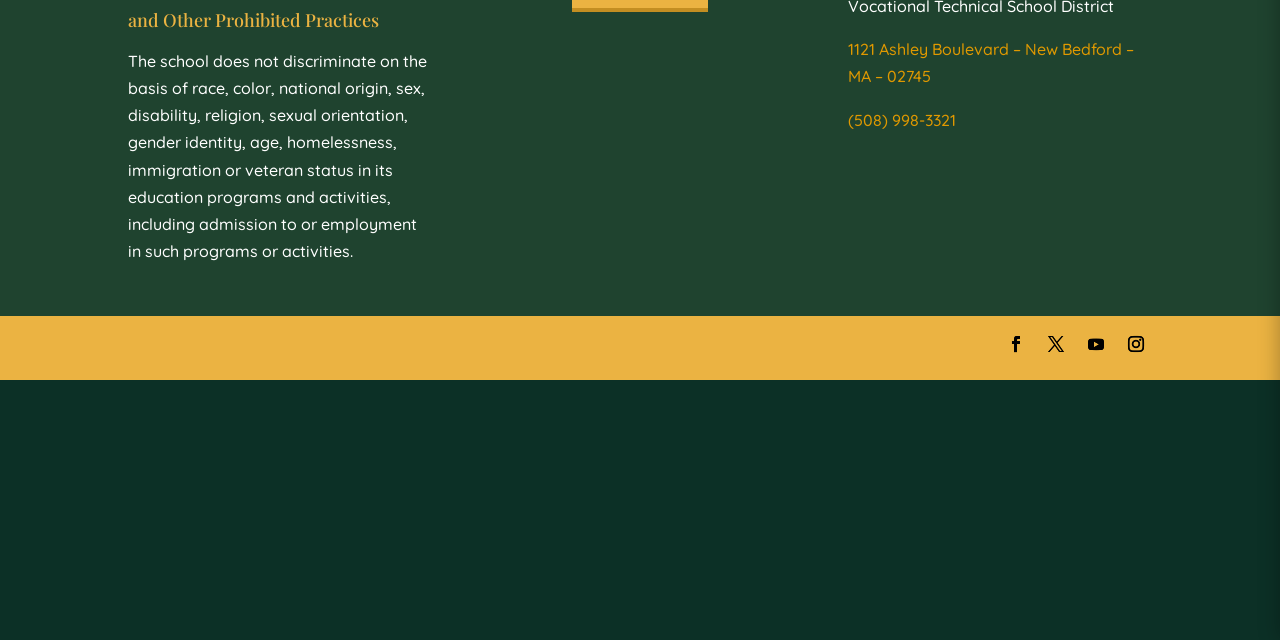Locate the UI element described by Follow in the provided webpage screenshot. Return the bounding box coordinates in the format (top-left x, top-left y, bottom-right x, bottom-right y), ensuring all values are between 0 and 1.

[0.781, 0.513, 0.806, 0.563]